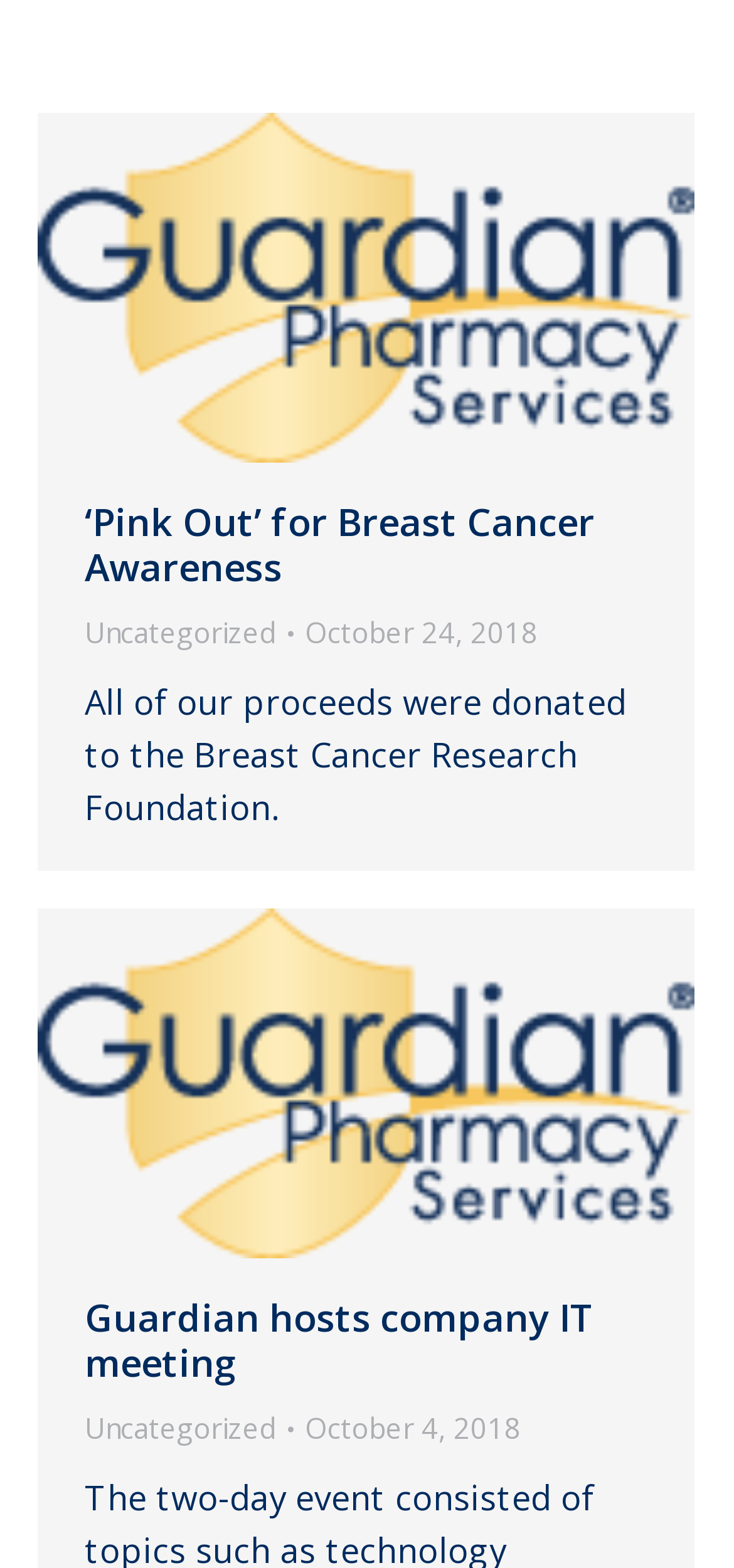Bounding box coordinates should be provided in the format (top-left x, top-left y, bottom-right x, bottom-right y) with all values between 0 and 1. Identify the bounding box for this UI element: Guardian hosts company IT meeting

[0.115, 0.824, 0.81, 0.885]